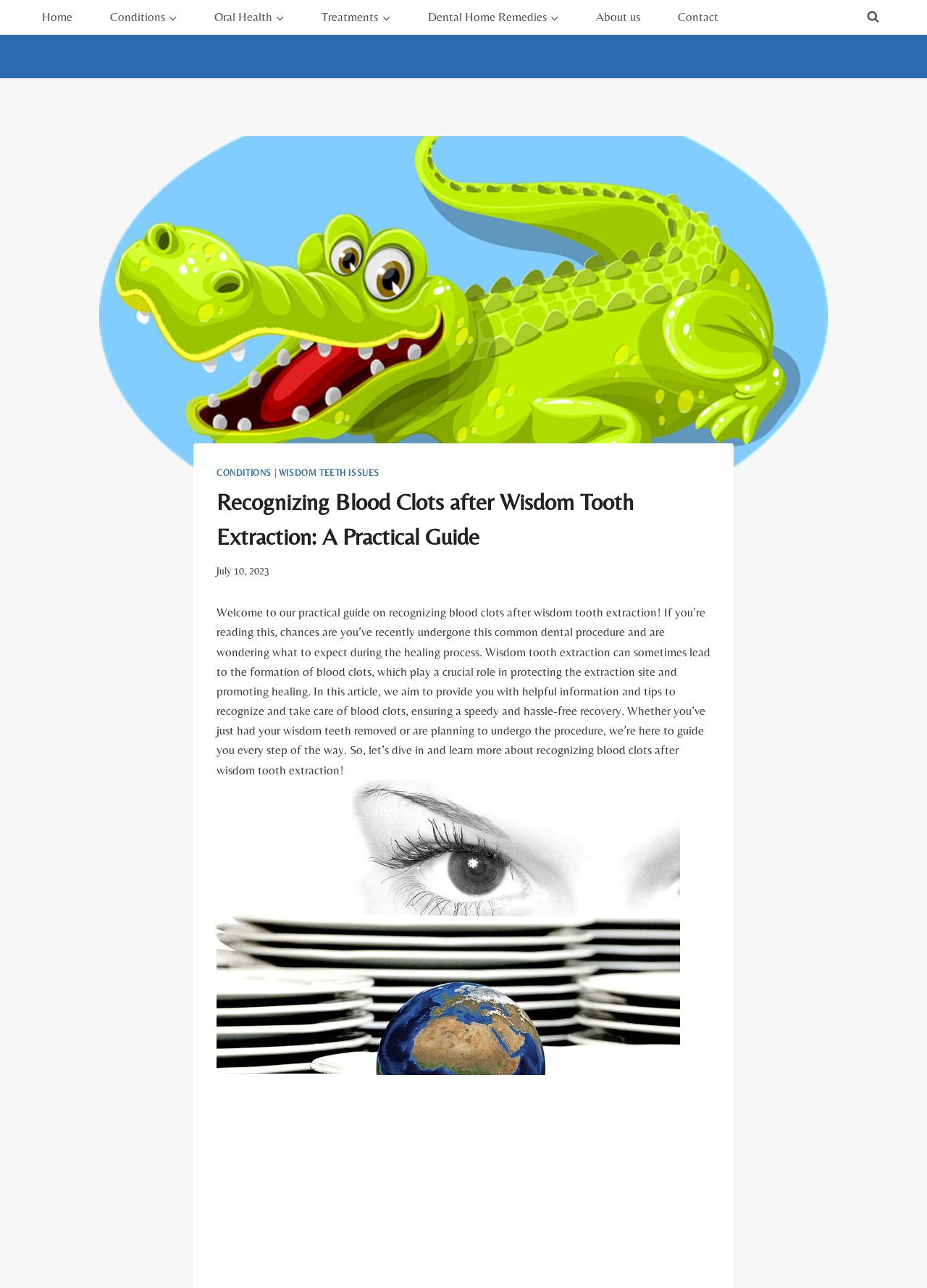Using the details in the image, give a detailed response to the question below:
What is the main topic of the article?

The main topic of the article is recognizing blood clots after wisdom tooth extraction, as indicated by the heading element with the text 'Recognizing Blood Clots after Wisdom Tooth Extraction: A Practical Guide'. This topic is further elaborated in the introductory paragraph, which explains the purpose of the article.